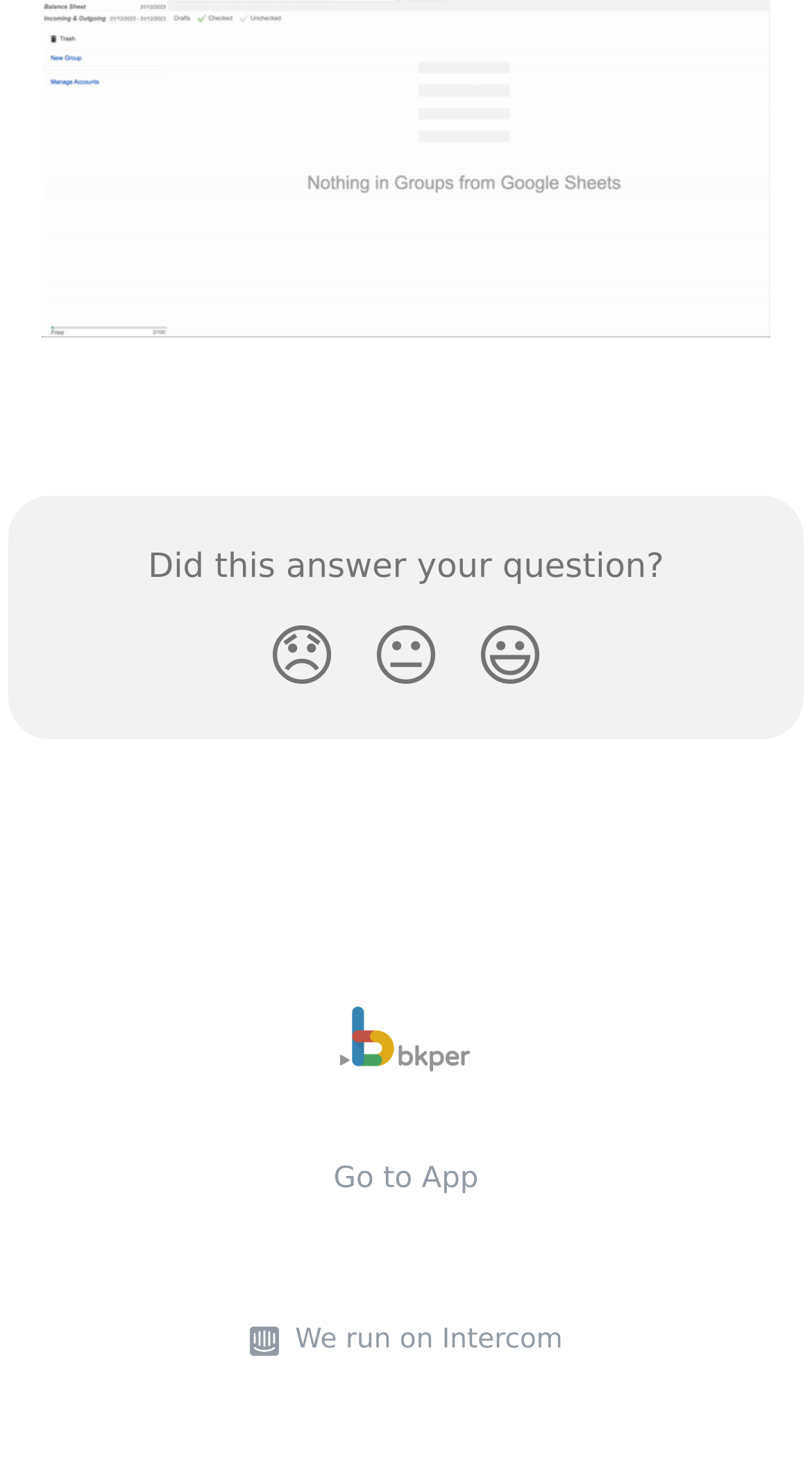What is the emoji on the 'Smiley Reaction' button?
Based on the image, provide a one-word or brief-phrase response.

😃